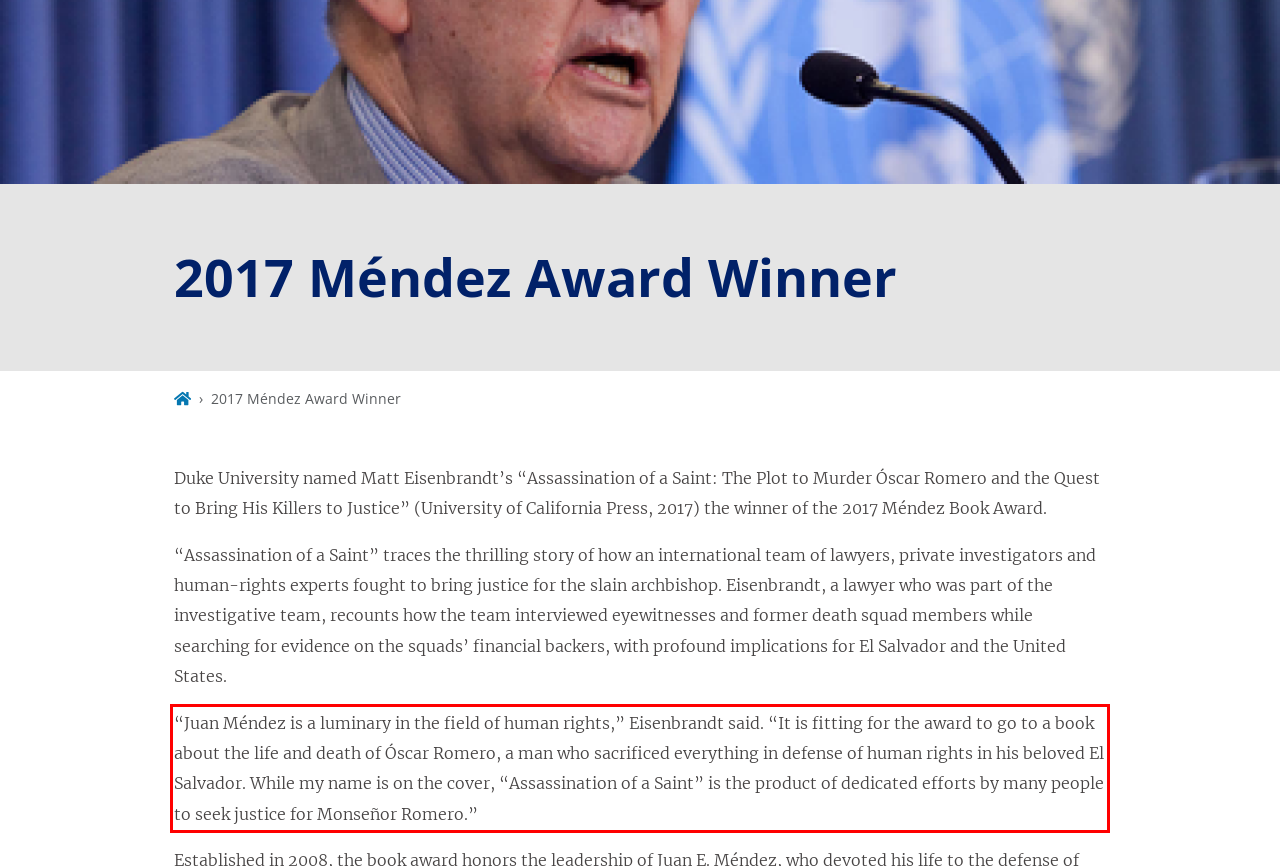Please use OCR to extract the text content from the red bounding box in the provided webpage screenshot.

“Juan Méndez is a luminary in the field of human rights,” Eisenbrandt said. “It is fitting for the award to go to a book about the life and death of Óscar Romero, a man who sacrificed everything in defense of human rights in his beloved El Salvador. While my name is on the cover, “Assassination of a Saint” is the product of dedicated efforts by many people to seek justice for Monseñor Romero.”